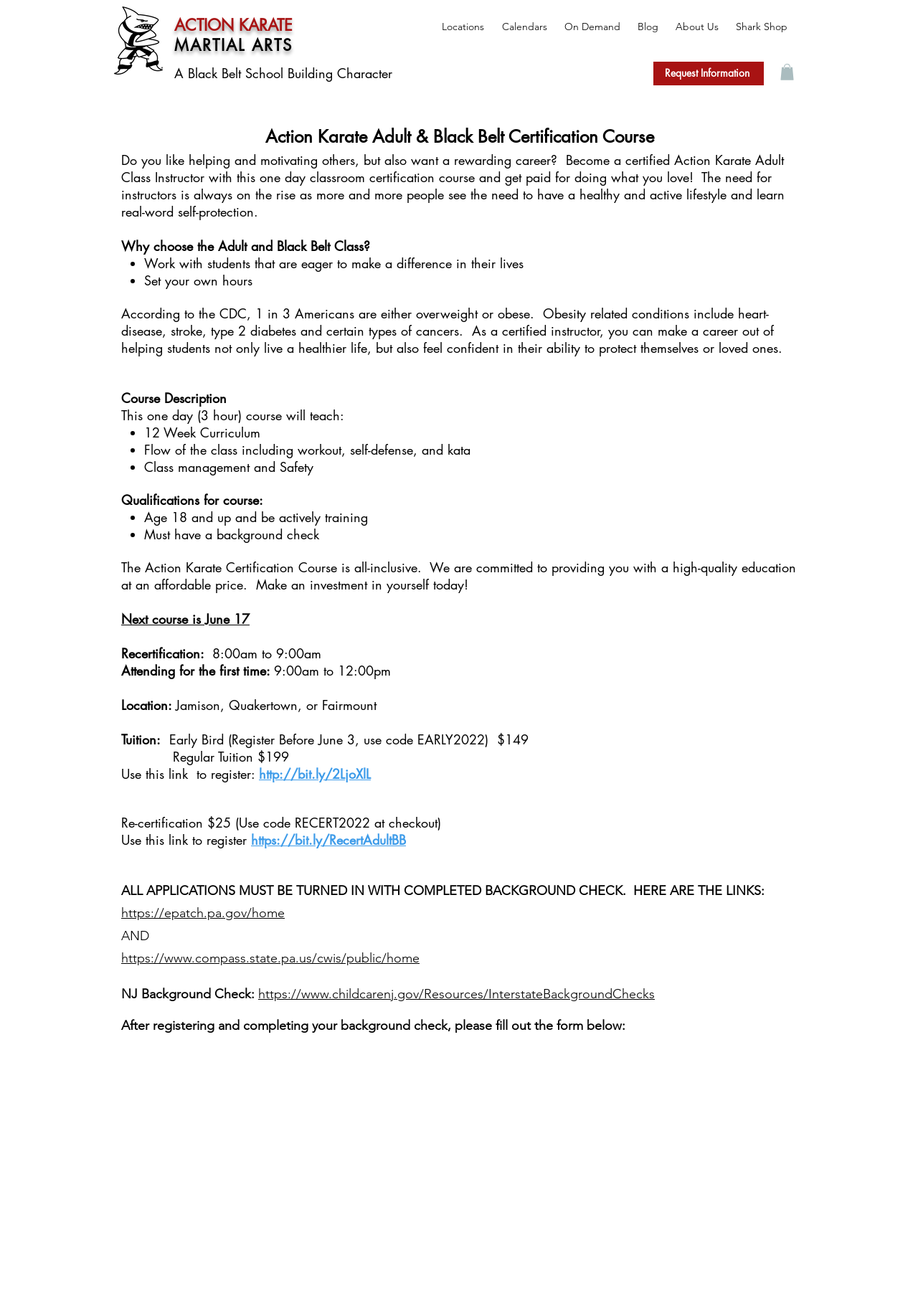Please determine the bounding box coordinates of the element to click on in order to accomplish the following task: "Click on the 'About Us' link". Ensure the coordinates are four float numbers ranging from 0 to 1, i.e., [left, top, right, bottom].

[0.728, 0.011, 0.794, 0.029]